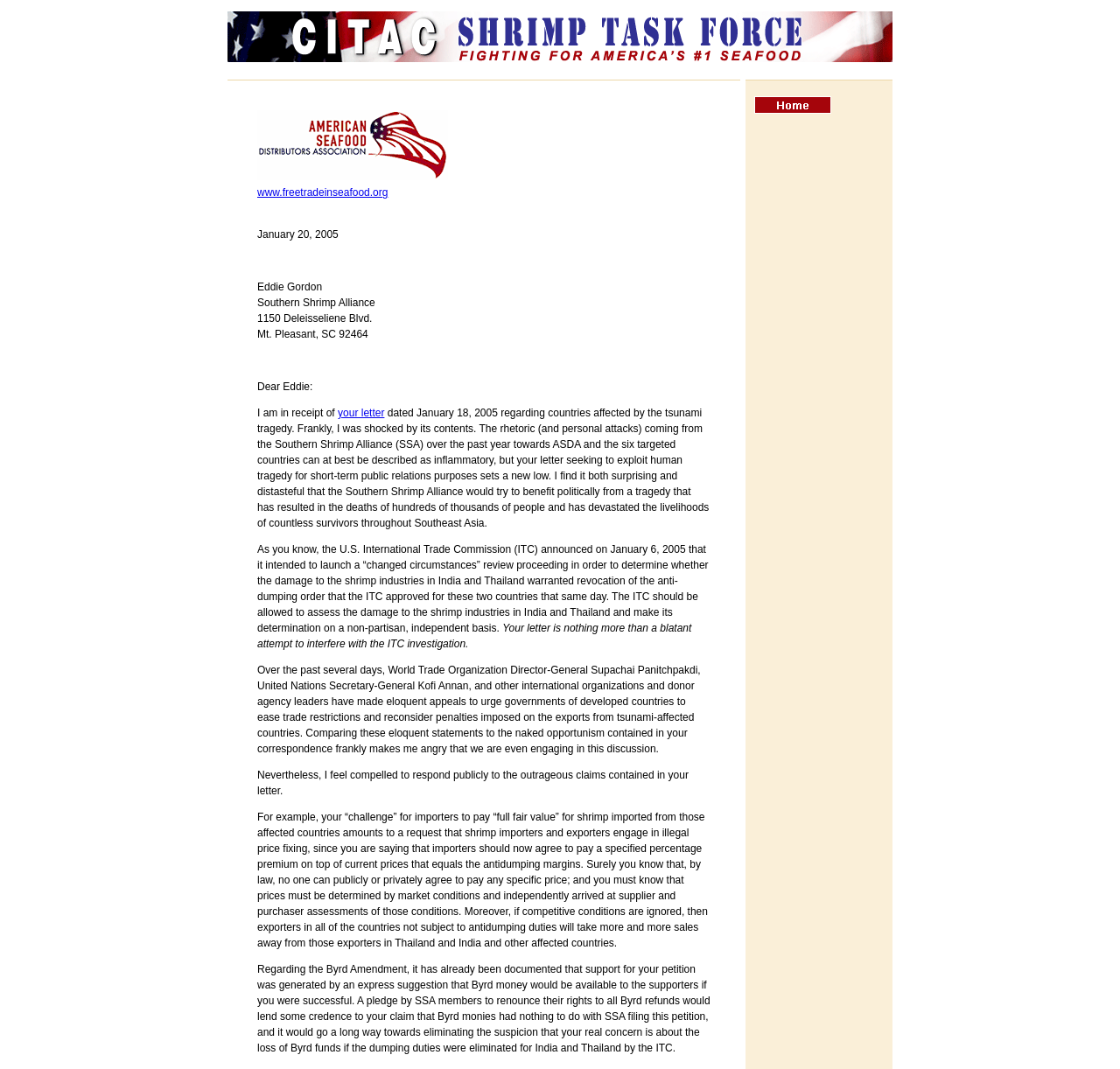Respond to the question below with a concise word or phrase:
What is the address mentioned in the letter?

1150 Deleisseliene Blvd., Mt. Pleasant, SC 92464